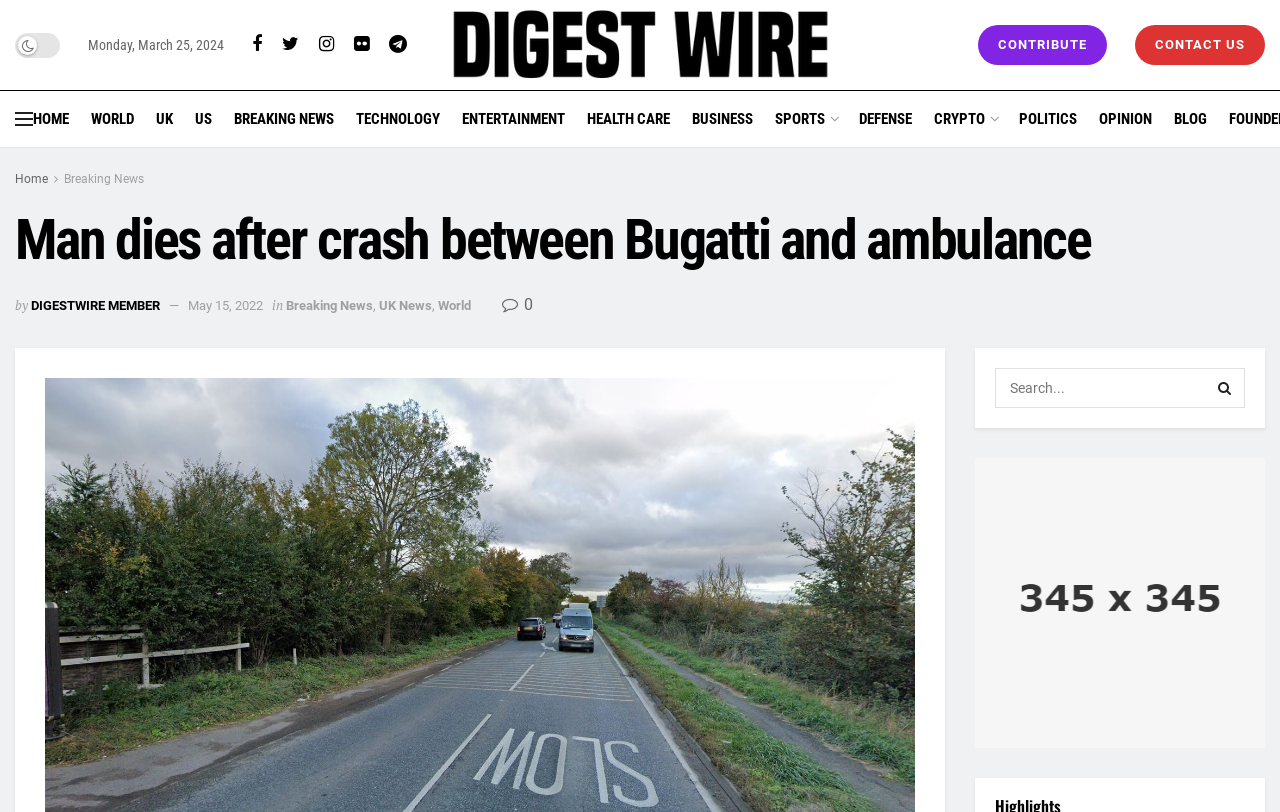Determine the bounding box coordinates of the area to click in order to meet this instruction: "Go to the HOME page".

[0.026, 0.128, 0.054, 0.165]